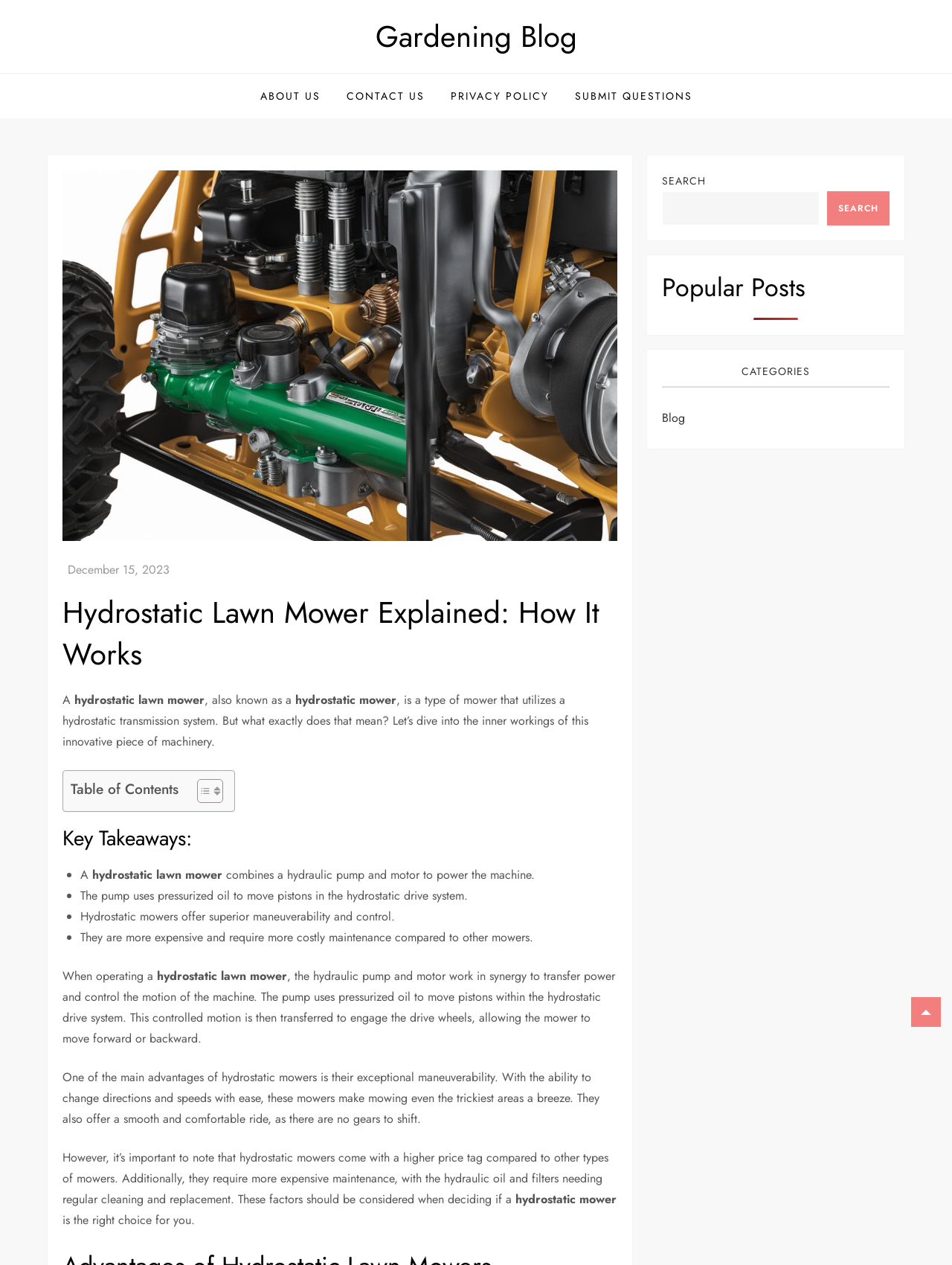Select the bounding box coordinates of the element I need to click to carry out the following instruction: "Read the 'Popular Posts'".

[0.696, 0.214, 0.934, 0.242]